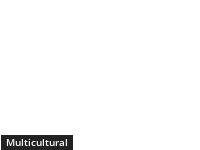Describe the image with as much detail as possible.

The image features a caption reading "Multicultural," indicating its association with a theme that celebrates diverse cultures and communities. This may relate to various articles or initiatives focusing on multiculturalism, such as the one highlighting the opening of Harmonia Healthcare's treatment center in New Jersey, which emphasizes inclusivity and community engagement. It is positioned prominently within the layout, suggesting its importance in the context of the content surrounding it. The mention of multiculturalism aligns with contemporary discussions about diversity and representation in various sectors, including healthcare and community services.